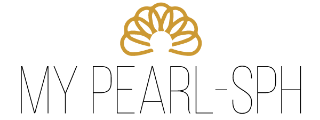Generate a detailed caption that describes the image.

The image showcases a stylish and elegant logo for "MY PEARL-SPH." The design features a delicate shell motif in a rich gold color, symbolizing beauty and luxury, prominently placed above the brand name. The name "MY PEARL-SPH" is rendered in a modern, sleek font, emphasizing simplicity and sophistication. This logo conveys a sense of premium quality, likely associated with fashion or beauty, aligning perfectly with themes of refinement and exclusivity. The visual elements work harmoniously to establish a brand identity that resonates with elegance and allure.